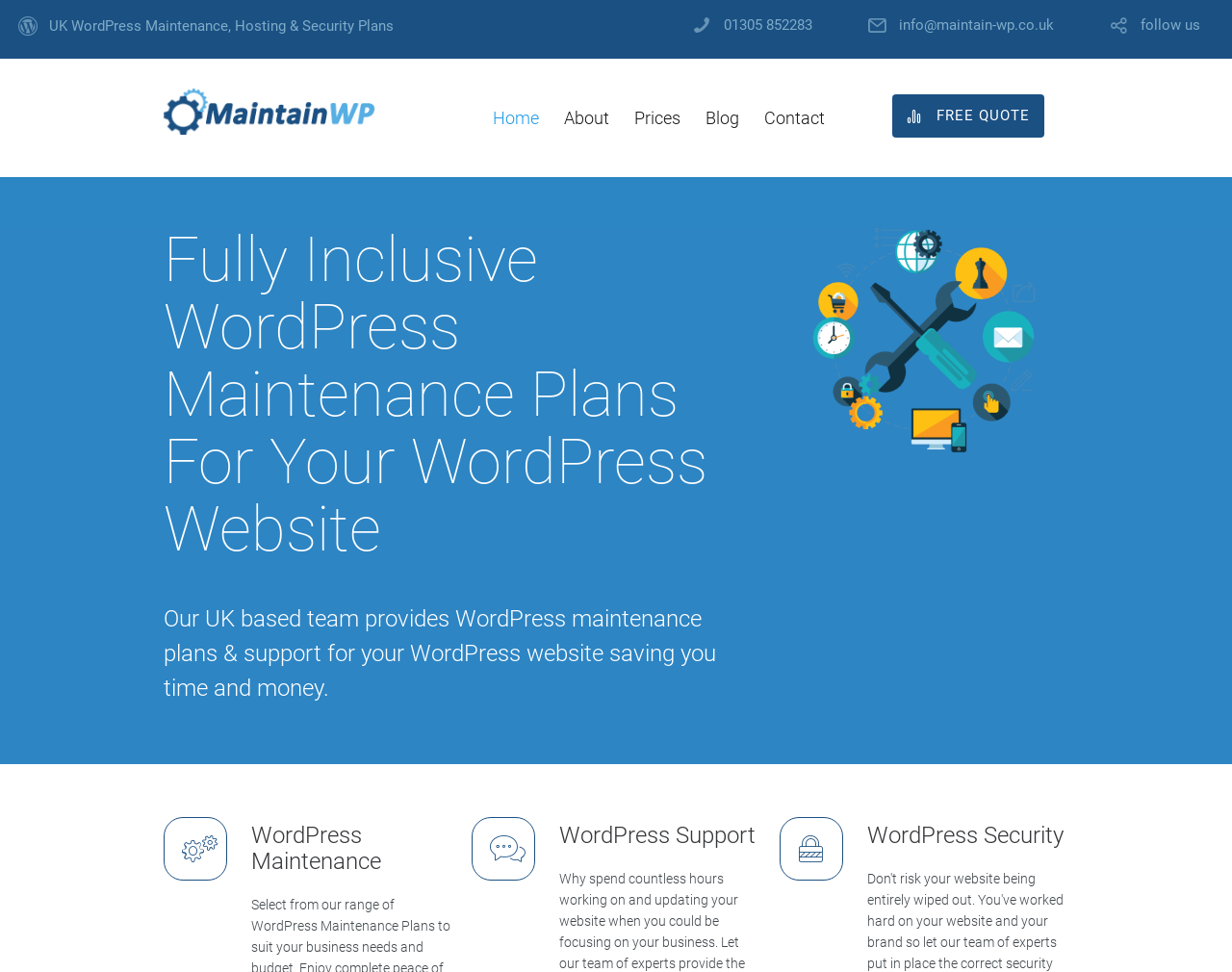Identify the bounding box coordinates of the section to be clicked to complete the task described by the following instruction: "Call the phone number". The coordinates should be four float numbers between 0 and 1, formatted as [left, top, right, bottom].

[0.588, 0.018, 0.66, 0.035]